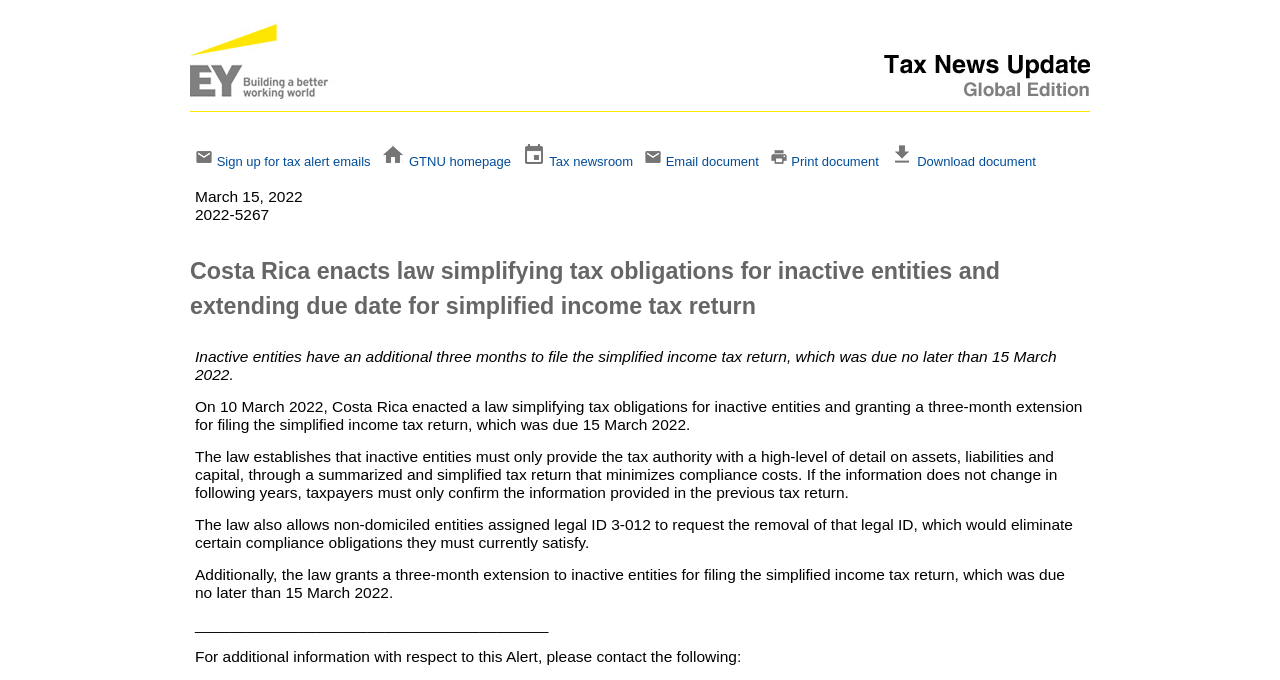Provide your answer in one word or a succinct phrase for the question: 
What is the layout of the navigation menu?

Horizontal table